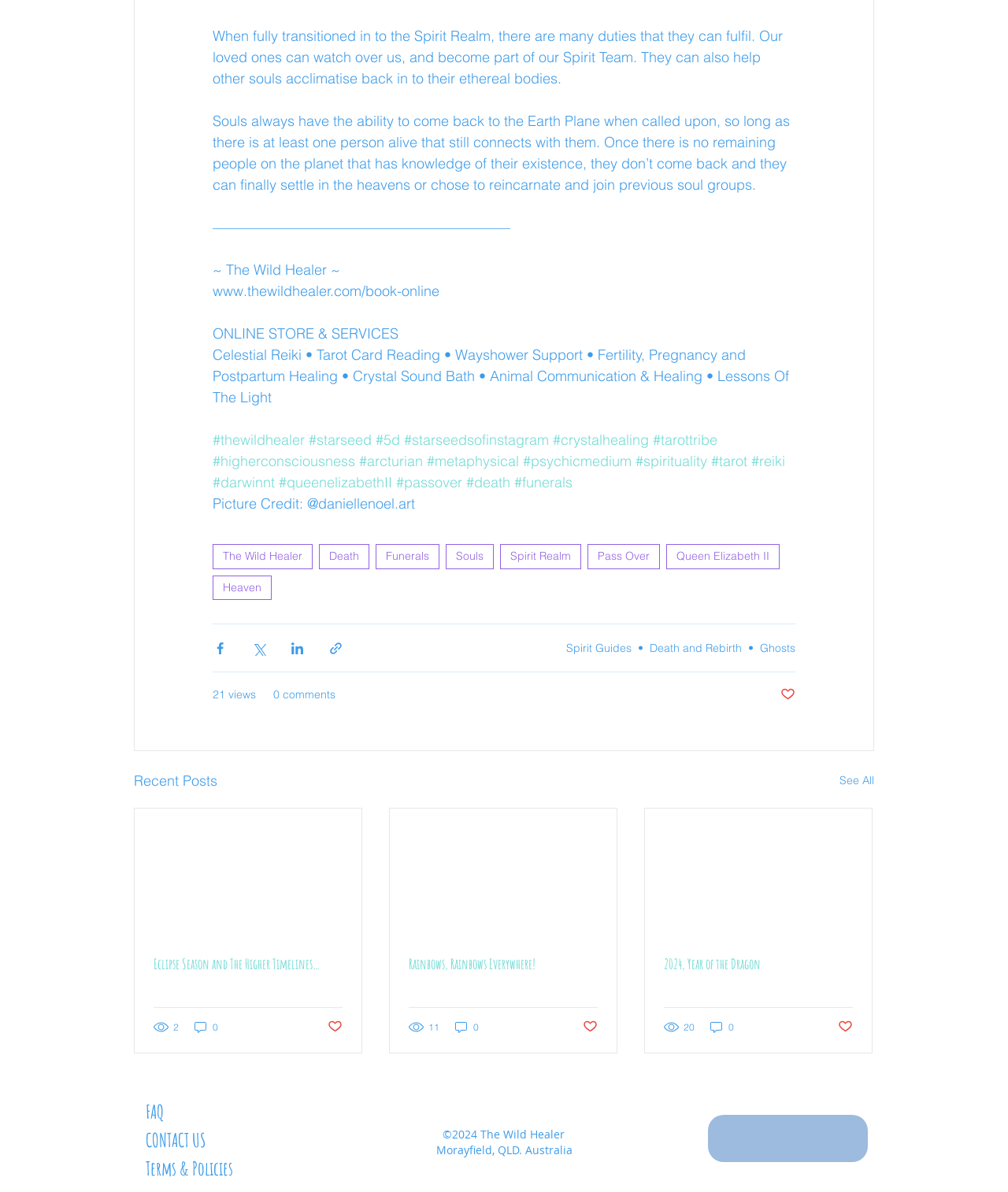Specify the bounding box coordinates for the region that must be clicked to perform the given instruction: "Click on the 'Spirit Guides' link".

[0.562, 0.538, 0.627, 0.549]